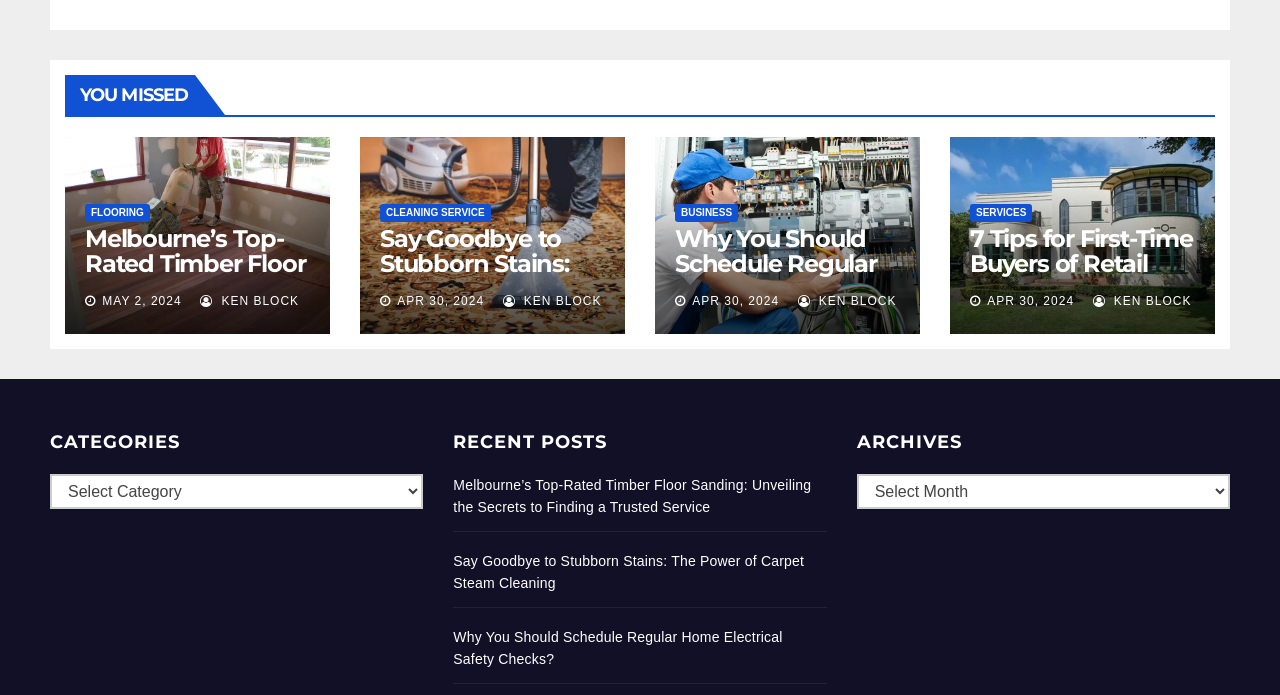How many archives are available on the webpage?
Please look at the screenshot and answer in one word or a short phrase.

1